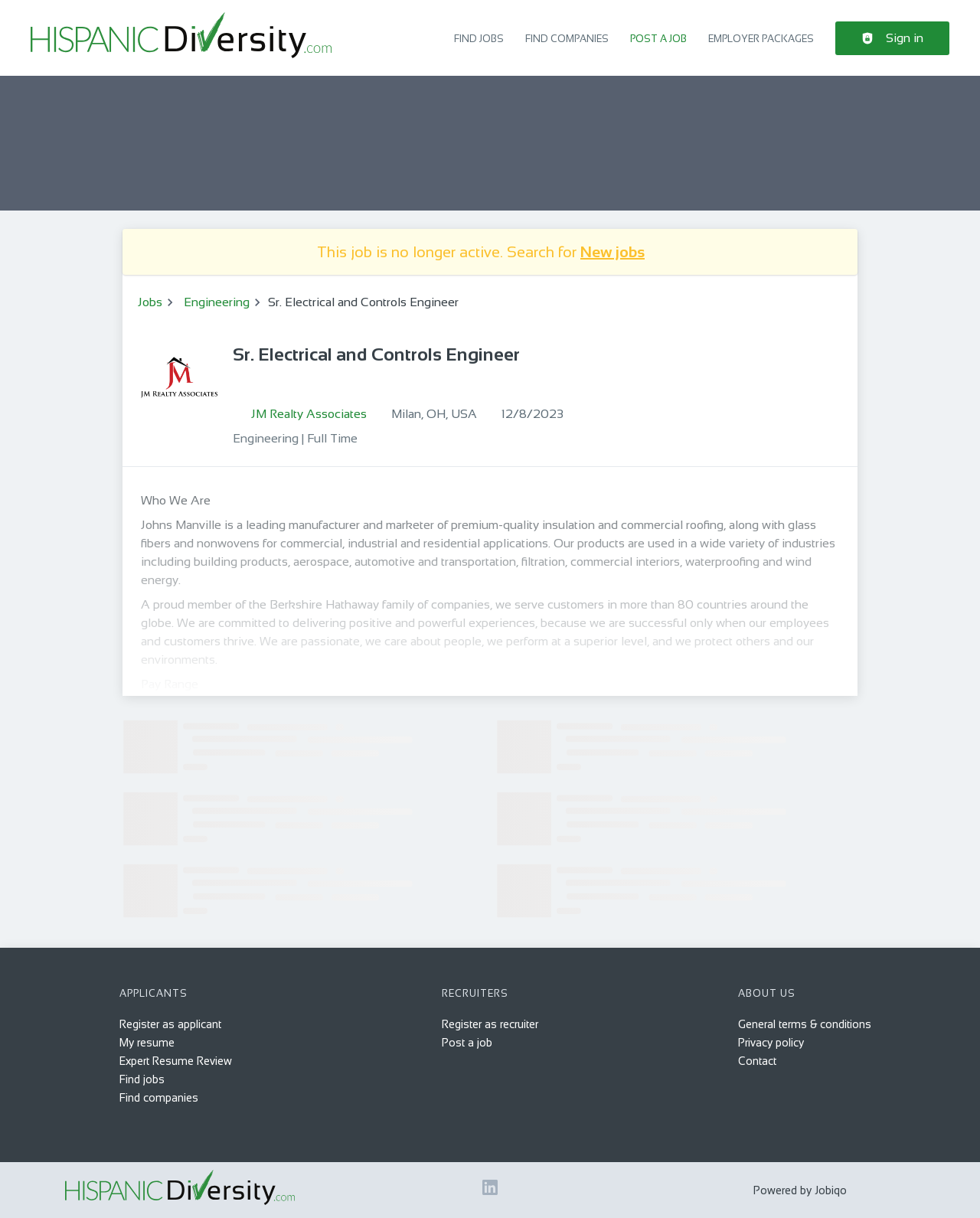Show the bounding box coordinates of the region that should be clicked to follow the instruction: "Search for New jobs."

[0.592, 0.2, 0.658, 0.214]